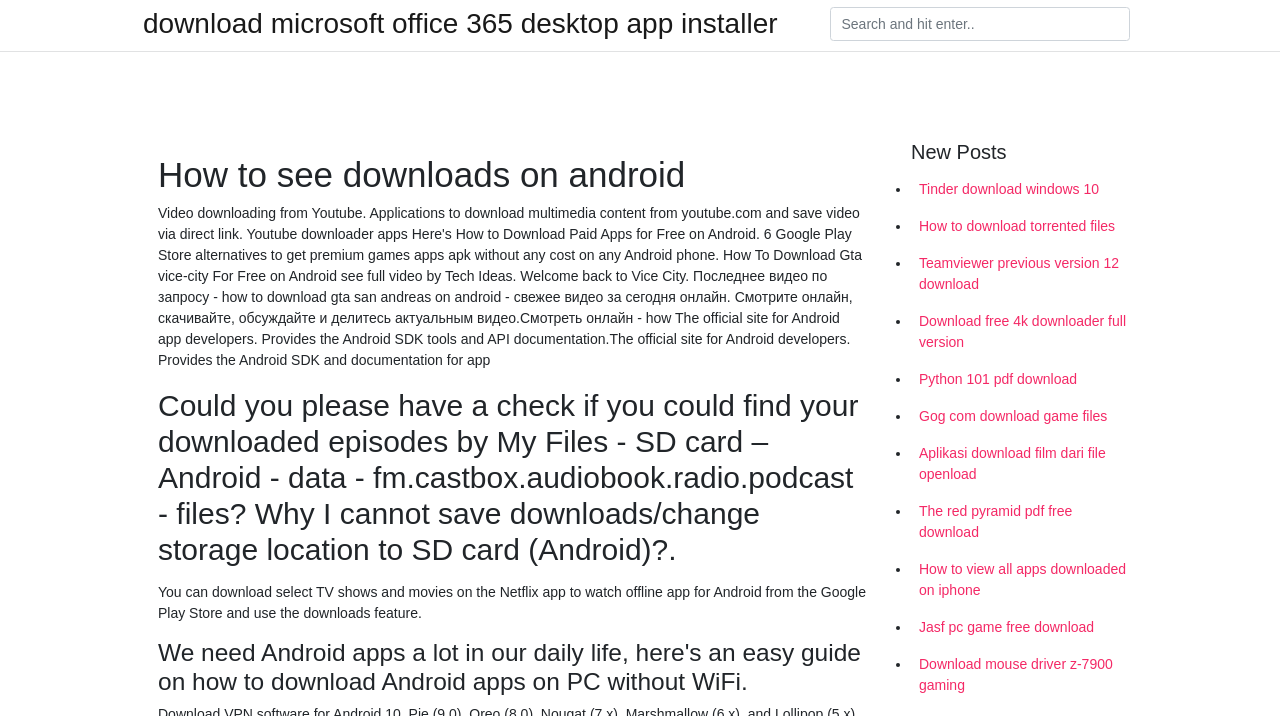Answer the question with a brief word or phrase:
What is the topic of the first heading on the webpage?

Seeing downloads on android